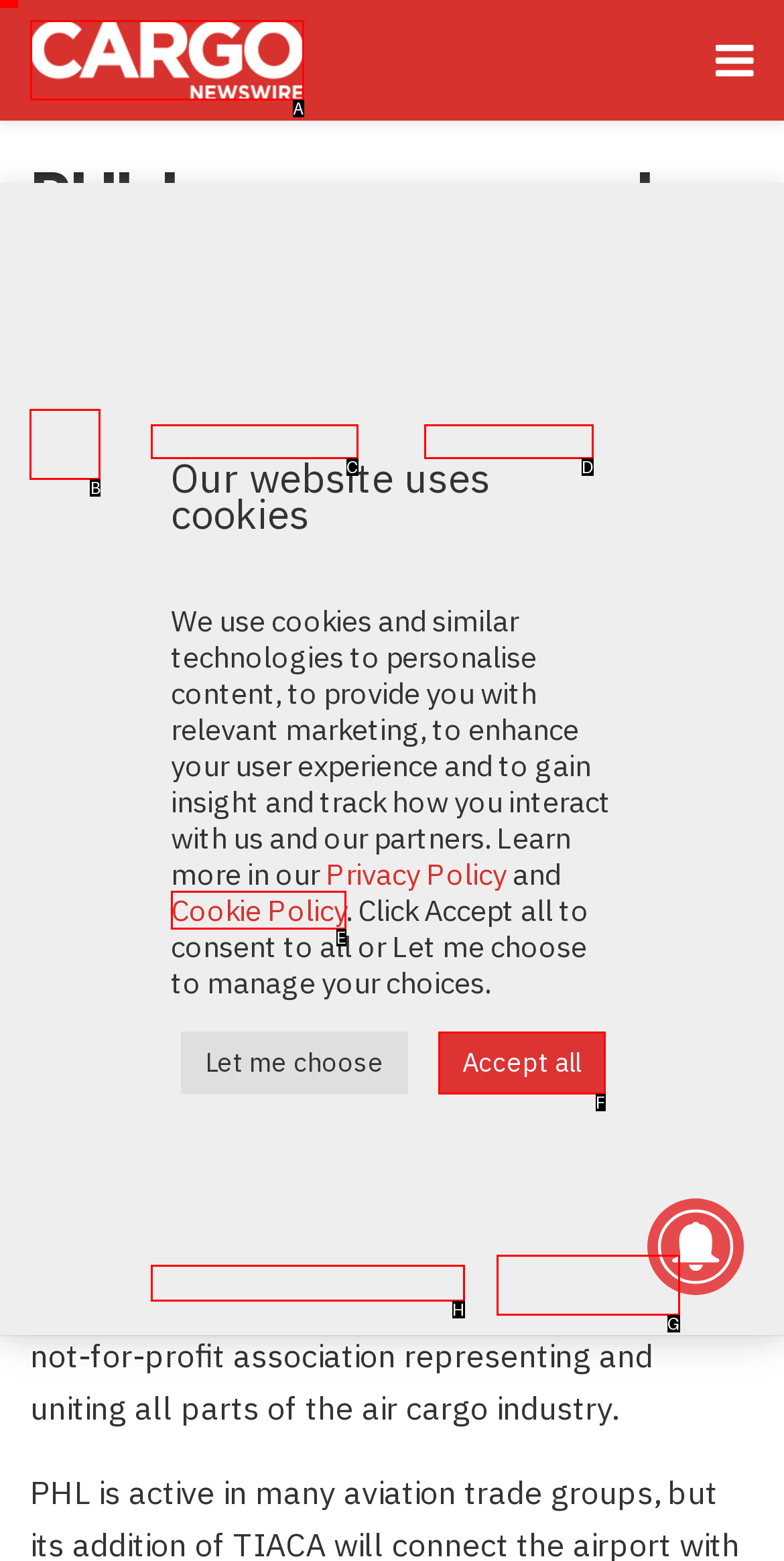Provide the letter of the HTML element that you need to click on to perform the task: View the image.
Answer with the letter corresponding to the correct option.

B